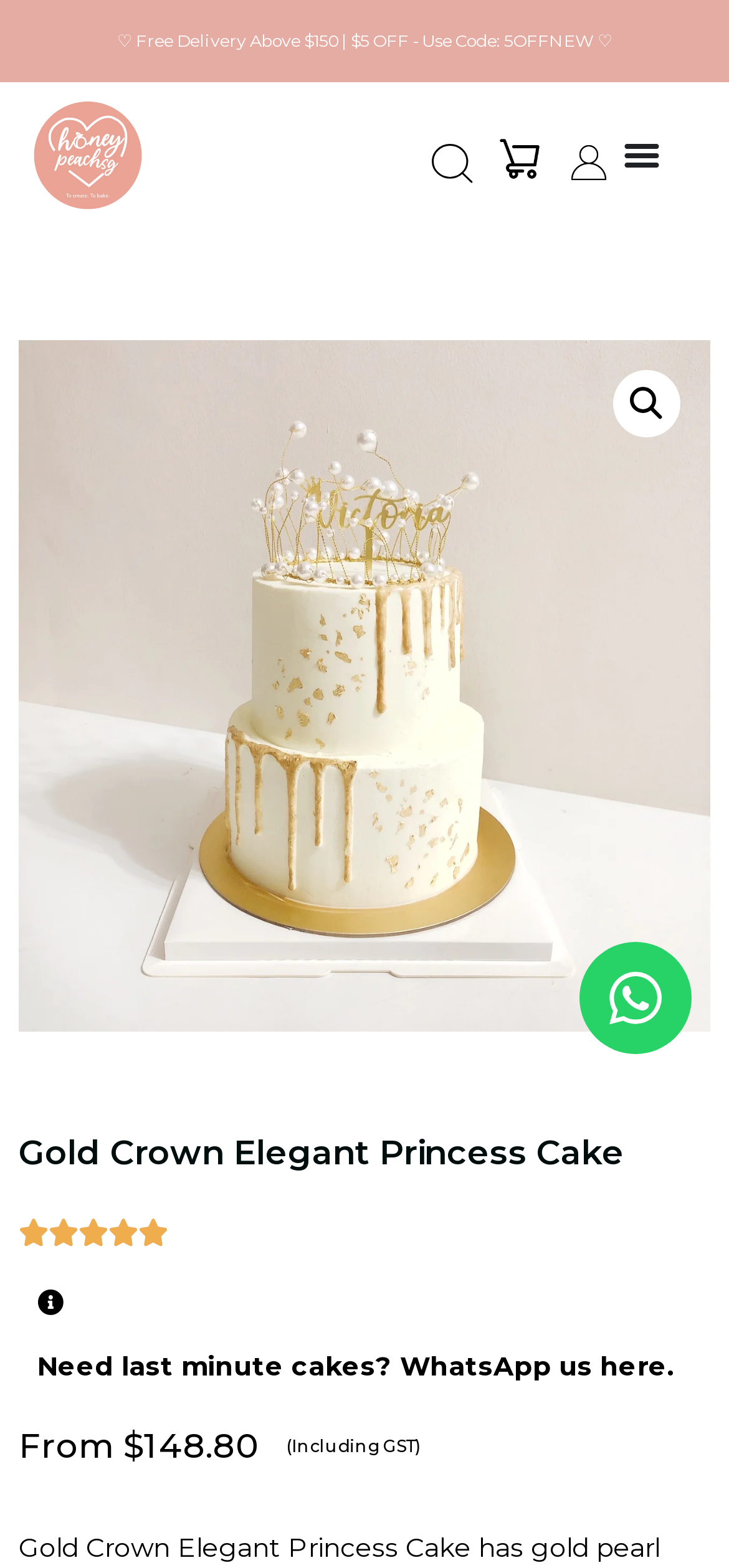What is the name of the cake?
Can you provide an in-depth and detailed response to the question?

The name of the cake can be found in the heading element with the text 'Gold Crown Elegant Princess Cake' which is located at the top of the webpage.